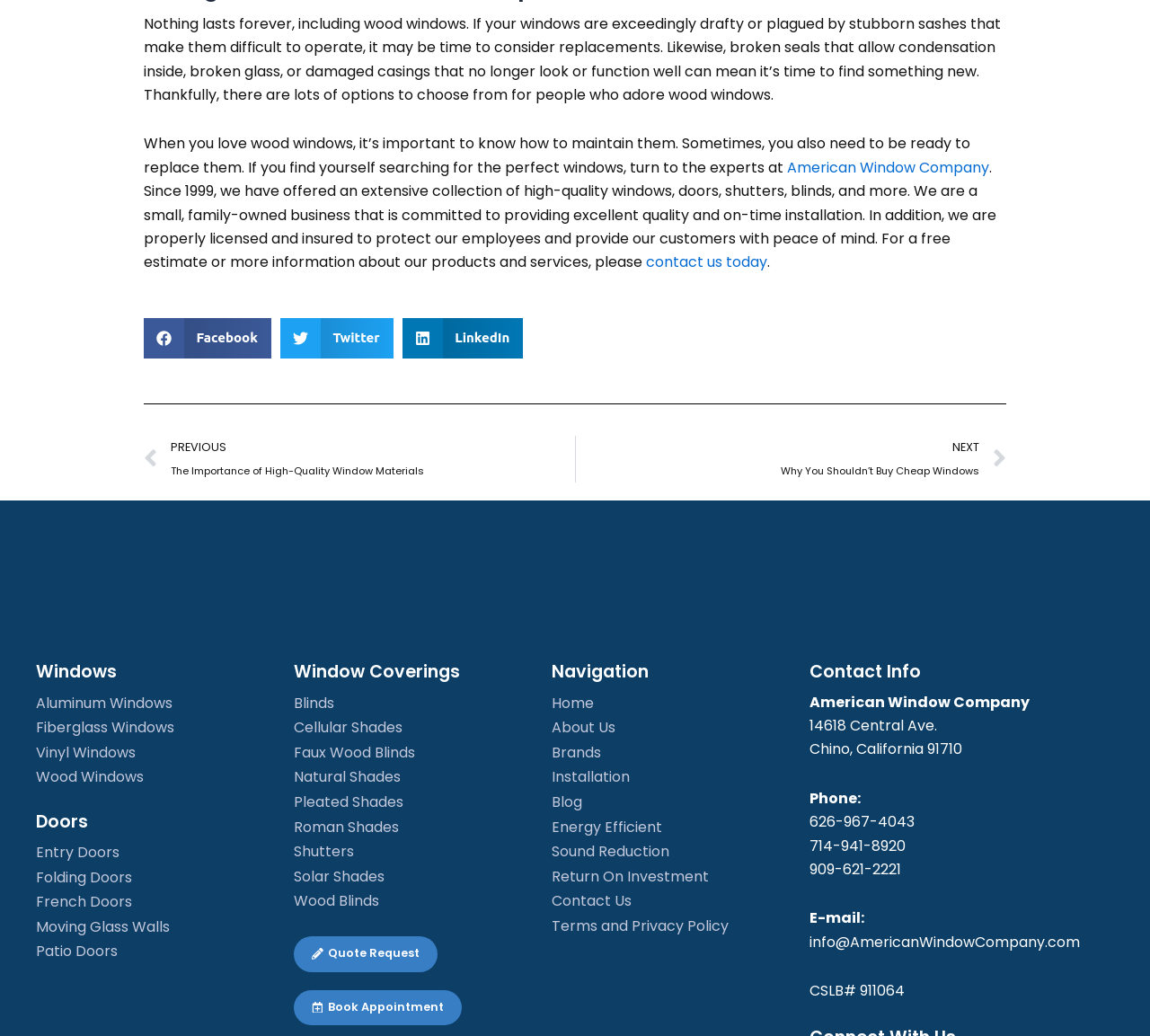Please indicate the bounding box coordinates of the element's region to be clicked to achieve the instruction: "Click on the 'American Window Company' link". Provide the coordinates as four float numbers between 0 and 1, i.e., [left, top, right, bottom].

[0.684, 0.152, 0.86, 0.171]